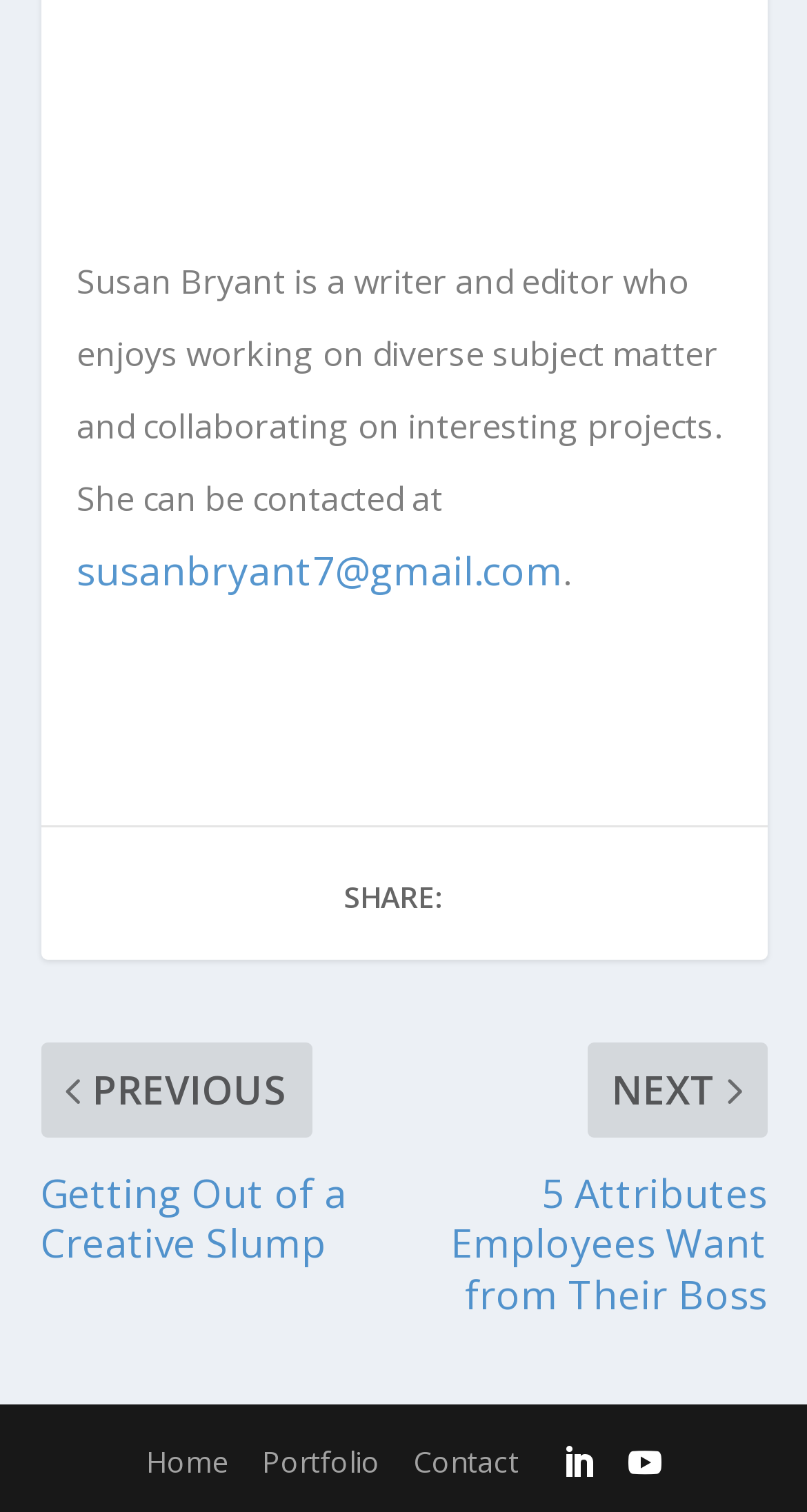Using the format (top-left x, top-left y, bottom-right x, bottom-right y), and given the element description, identify the bounding box coordinates within the screenshot: Home

[0.181, 0.953, 0.283, 0.979]